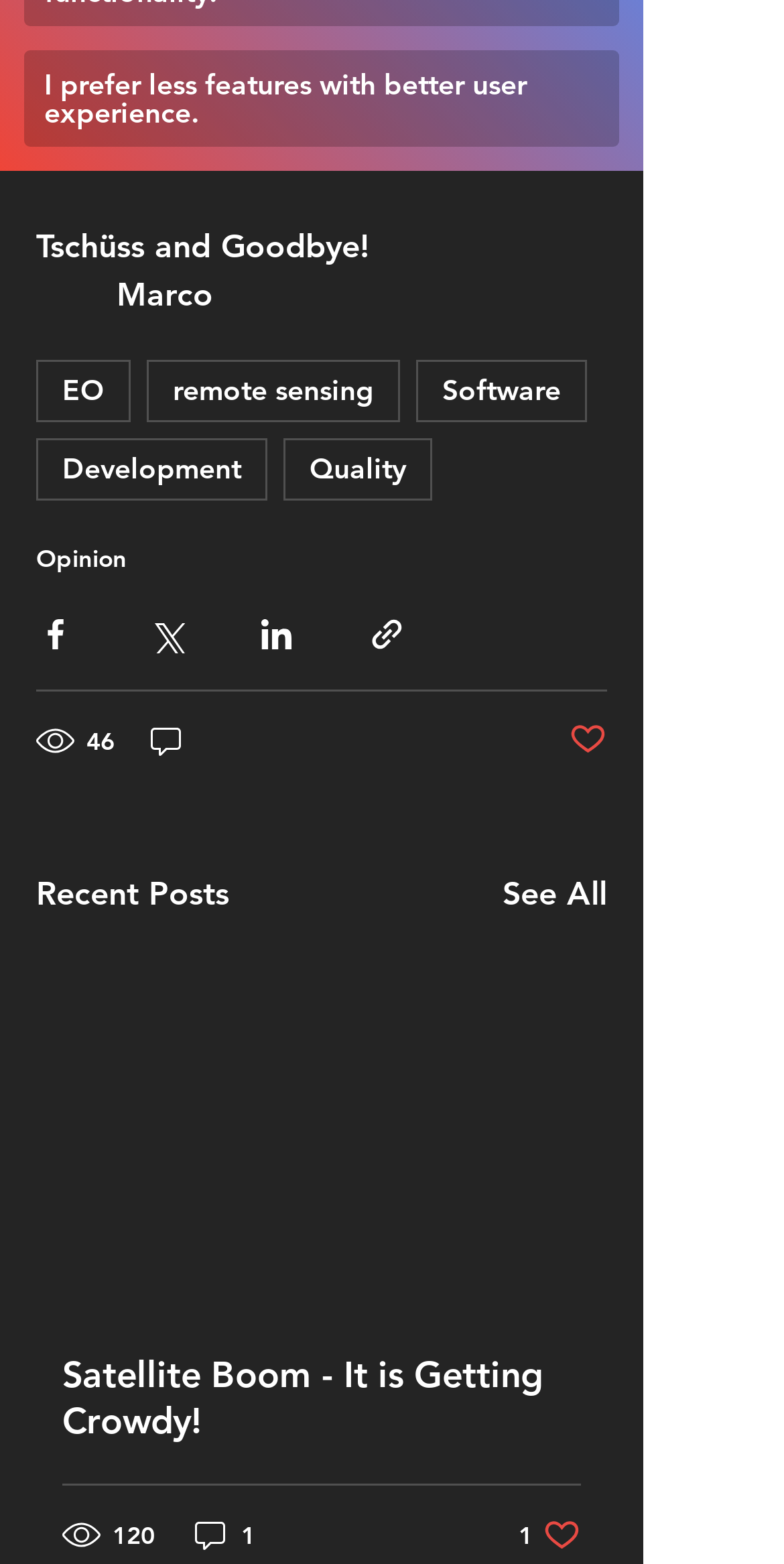Provide the bounding box coordinates for the UI element that is described as: "Post not marked as liked".

[0.726, 0.46, 0.774, 0.486]